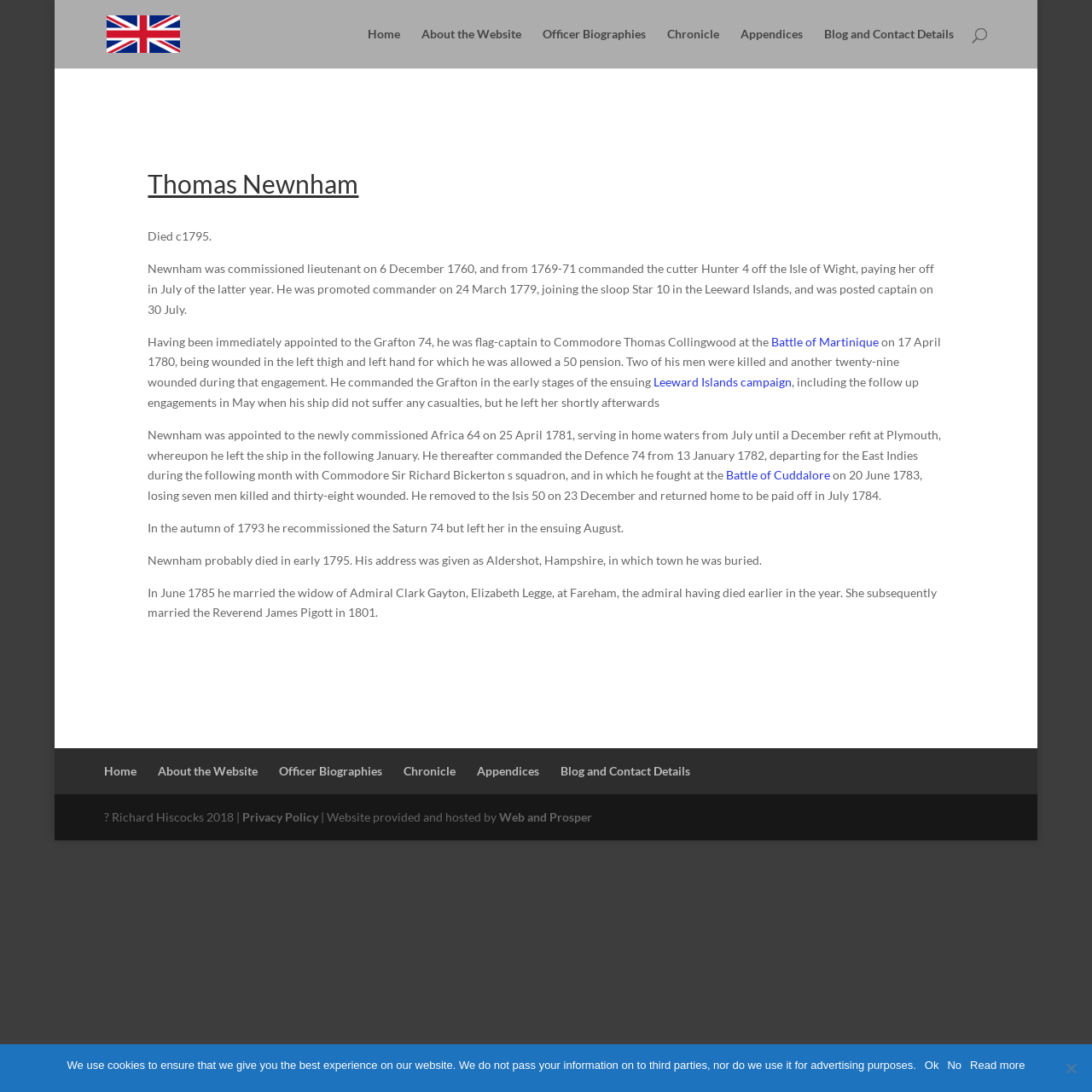Identify the bounding box coordinates of the region that should be clicked to execute the following instruction: "Check the 'Blog and Contact Details'".

[0.755, 0.026, 0.874, 0.062]